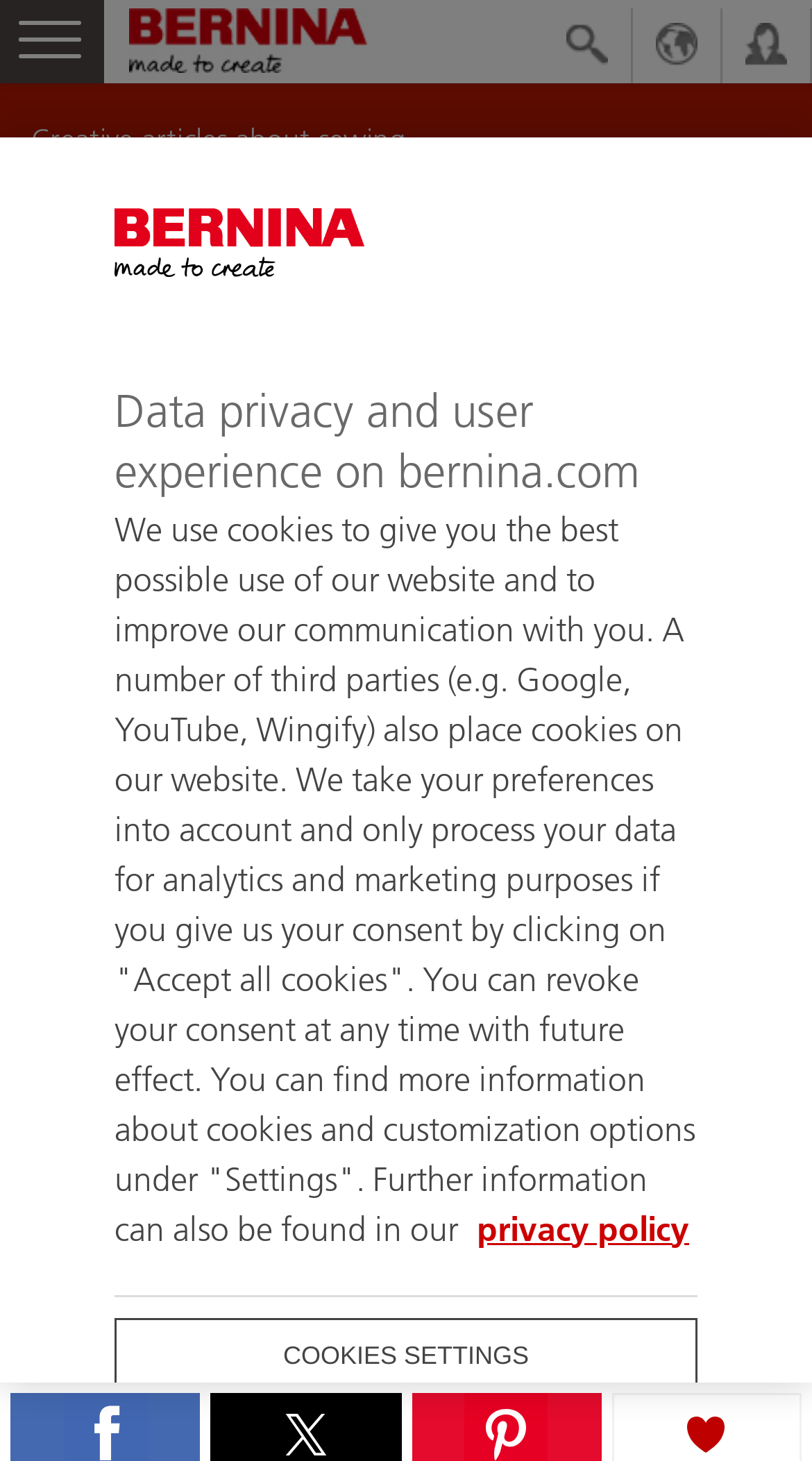What is the topic of the data privacy section?
Based on the screenshot, answer the question with a single word or phrase.

Cookies and user experience